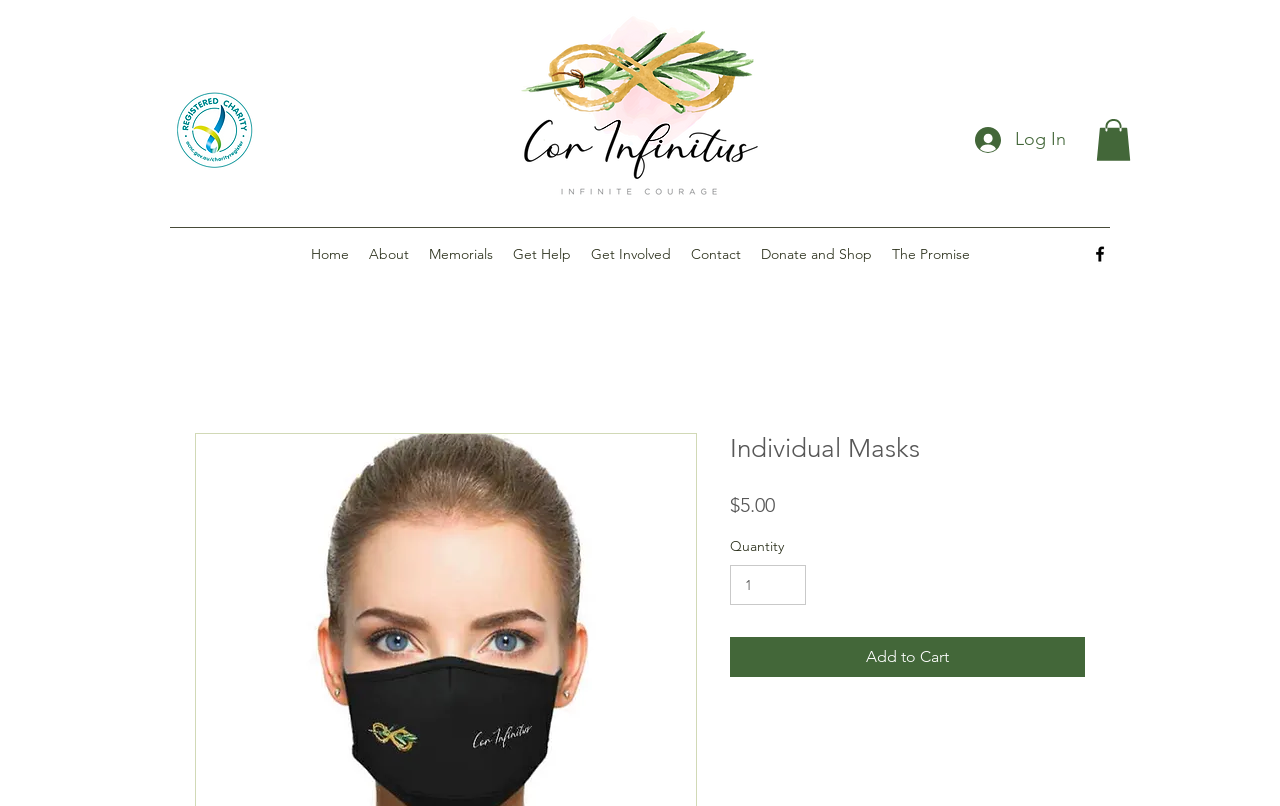What is the function of the button with the text 'Add to Cart'?
From the image, respond with a single word or phrase.

Add item to cart